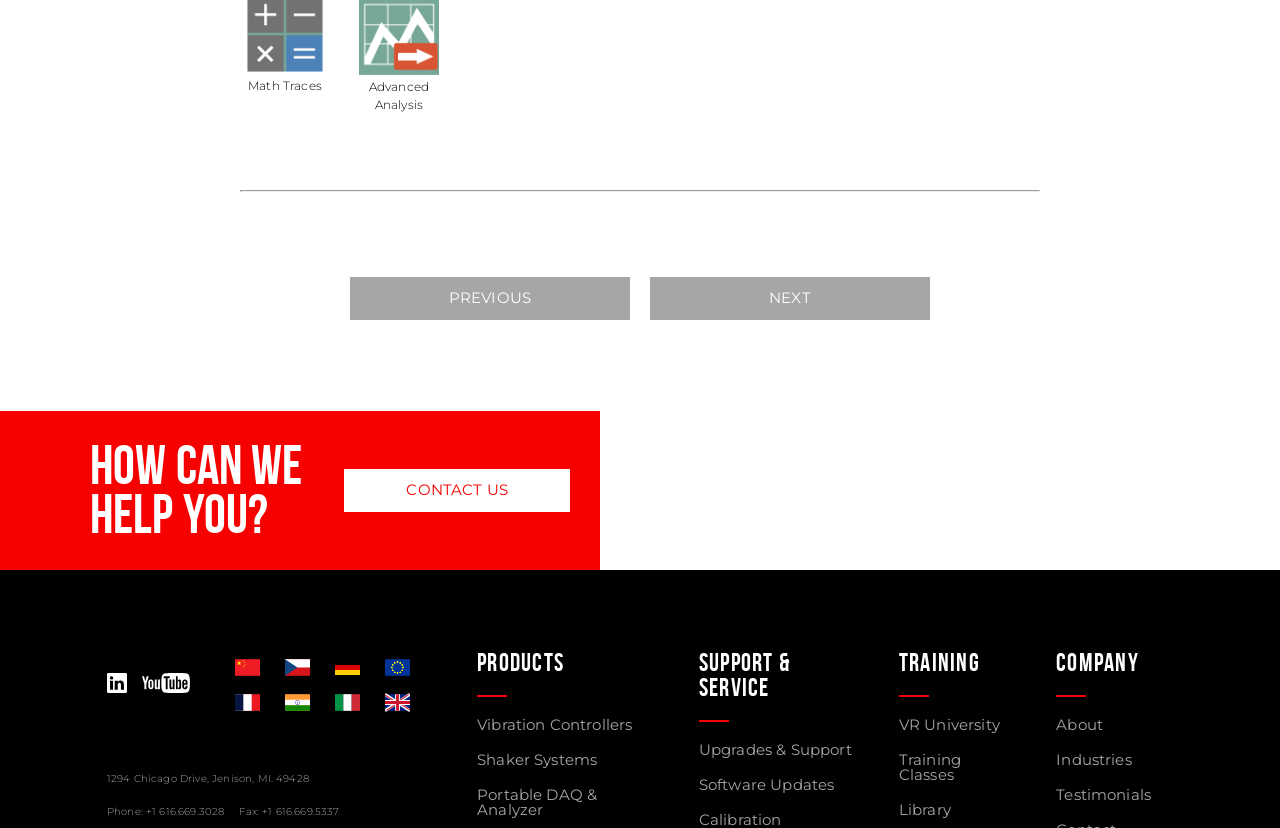How many links are there in the Products category?
Refer to the image and provide a one-word or short phrase answer.

4